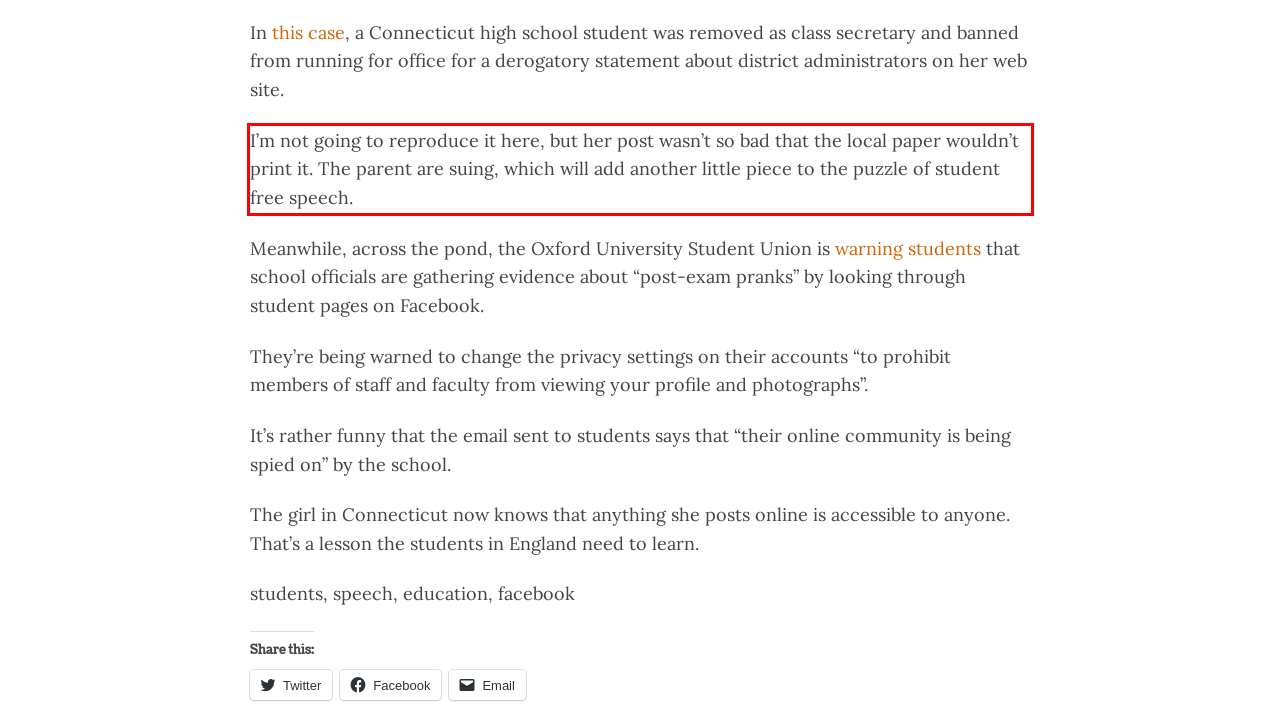You are presented with a screenshot containing a red rectangle. Extract the text found inside this red bounding box.

I’m not going to reproduce it here, but her post wasn’t so bad that the local paper wouldn’t print it. The parent are suing, which will add another little piece to the puzzle of student free speech.